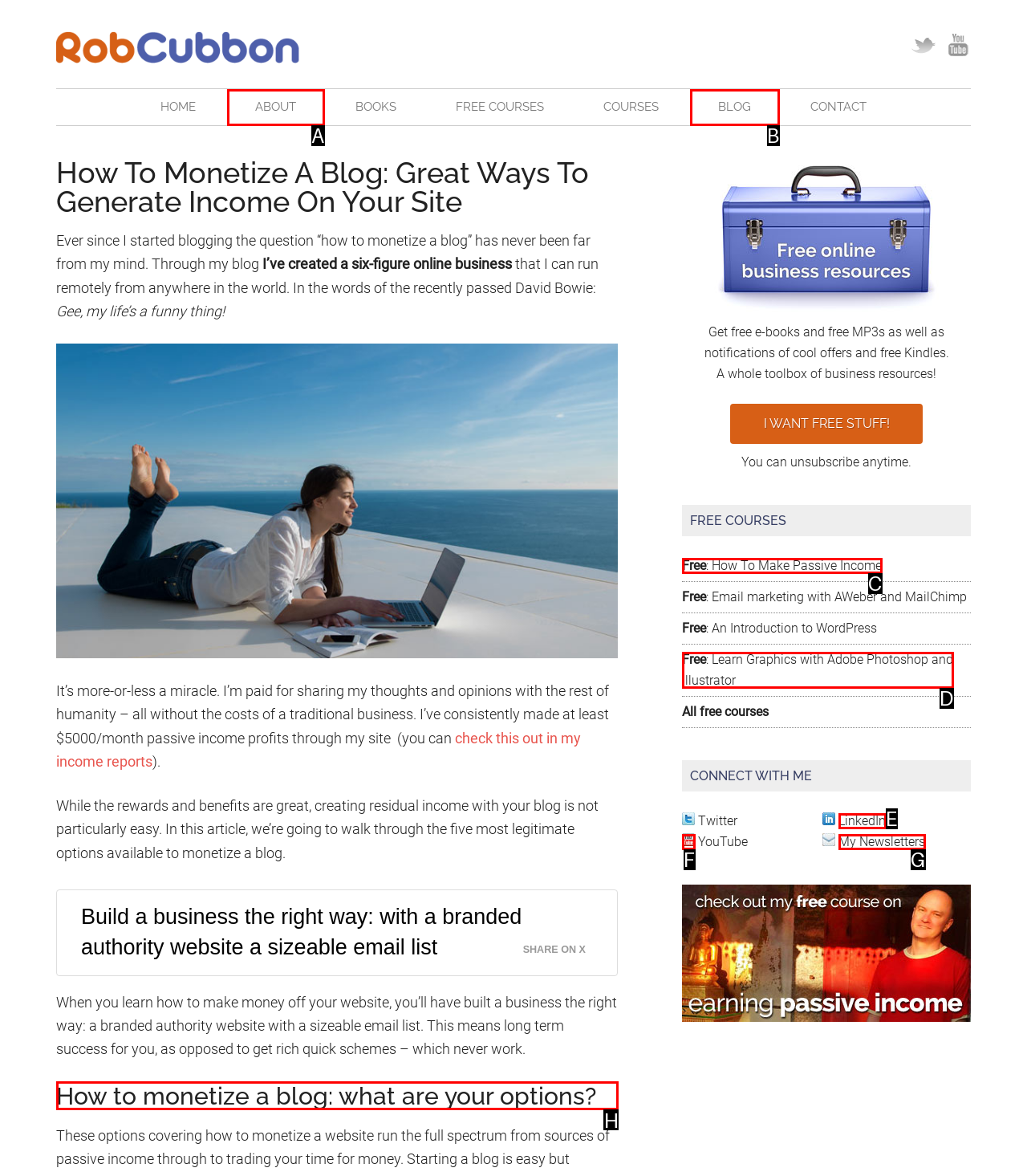Based on the choices marked in the screenshot, which letter represents the correct UI element to perform the task: Read the article 'How to monetize a blog: what are your options?'?

H